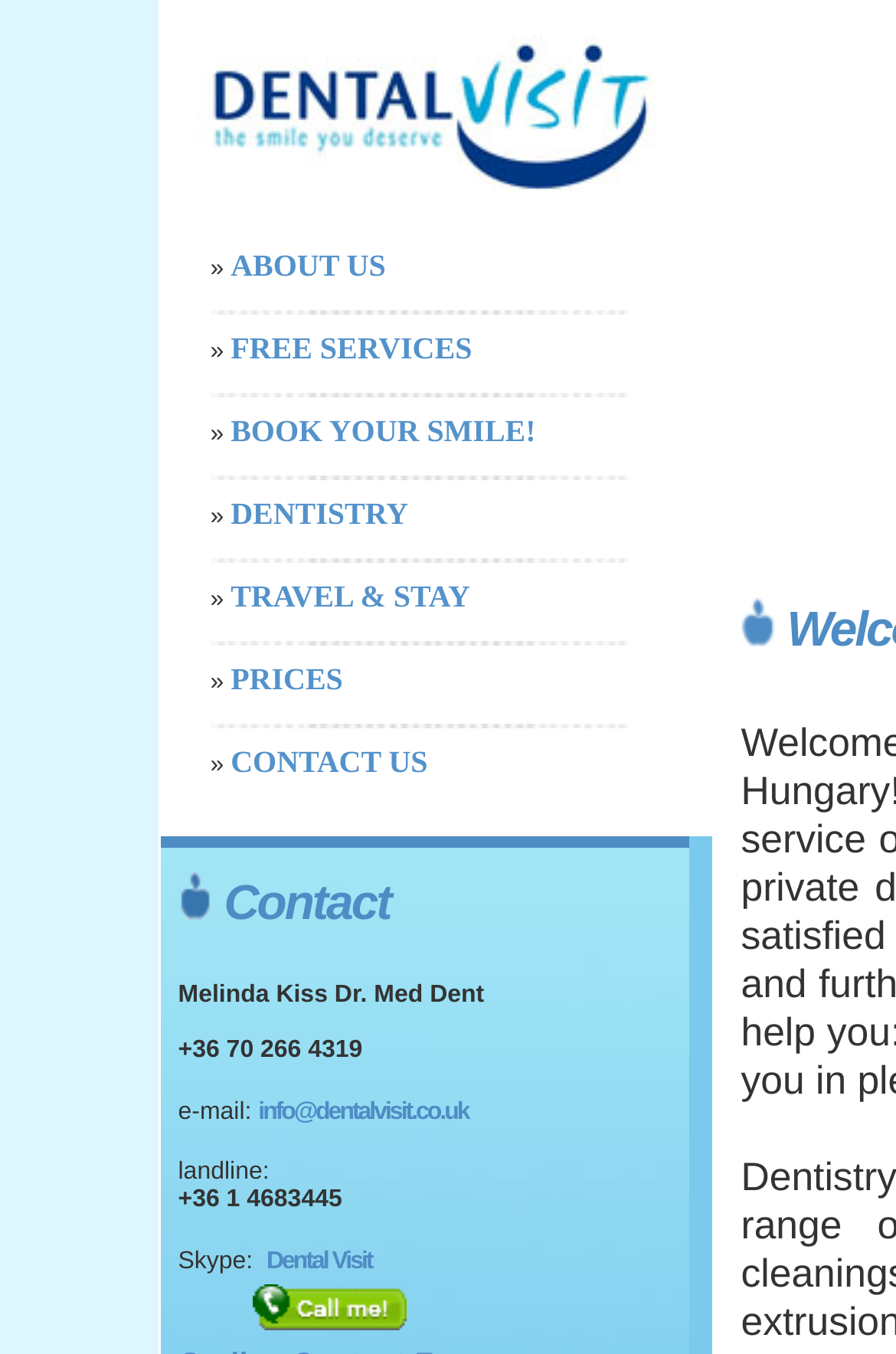Identify the bounding box coordinates of the clickable region to carry out the given instruction: "Click on BOOK YOUR SMILE!".

[0.257, 0.305, 0.598, 0.33]